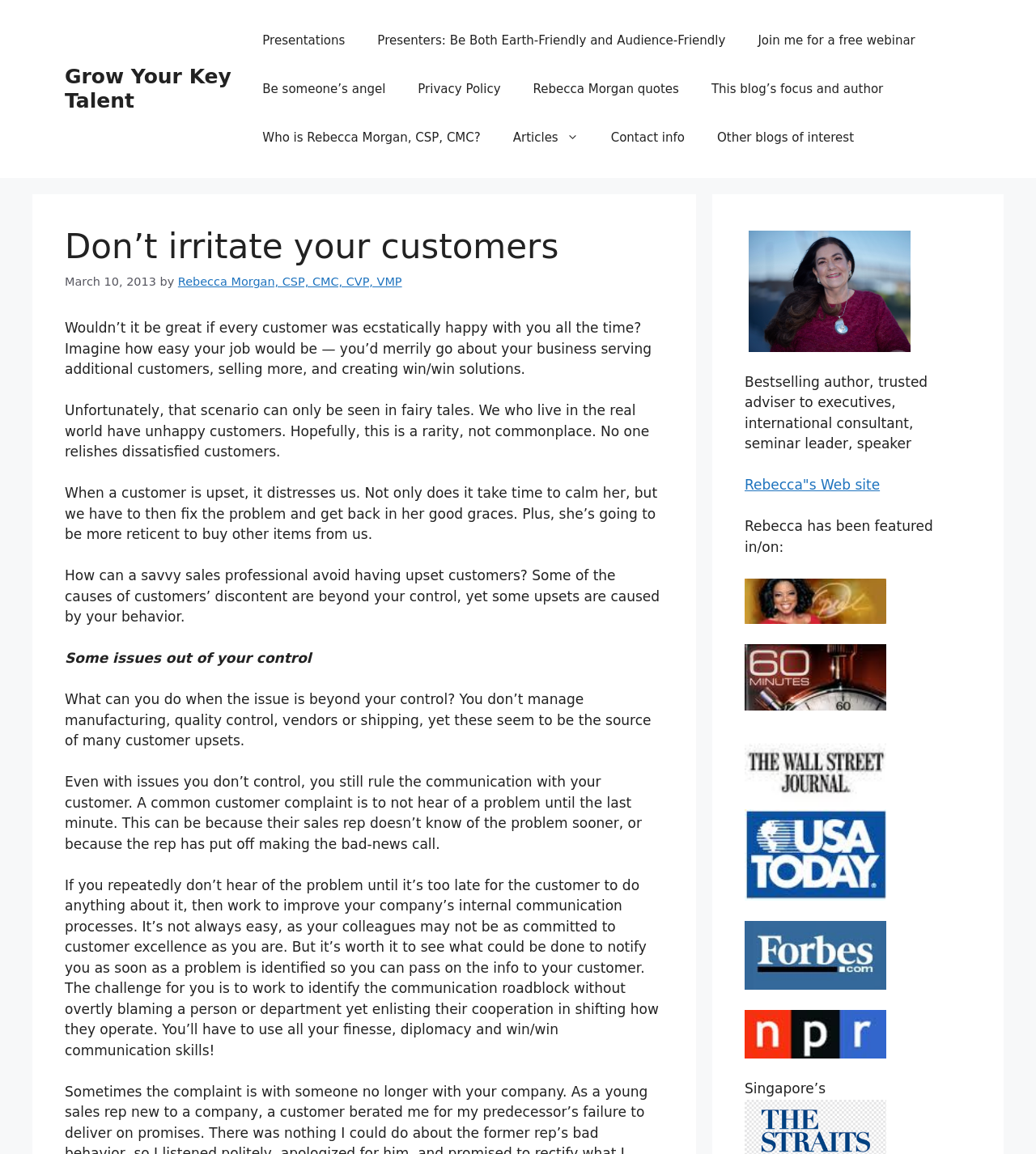Provide the bounding box coordinates of the HTML element described as: "This blog’s focus and author". The bounding box coordinates should be four float numbers between 0 and 1, i.e., [left, top, right, bottom].

[0.671, 0.056, 0.868, 0.098]